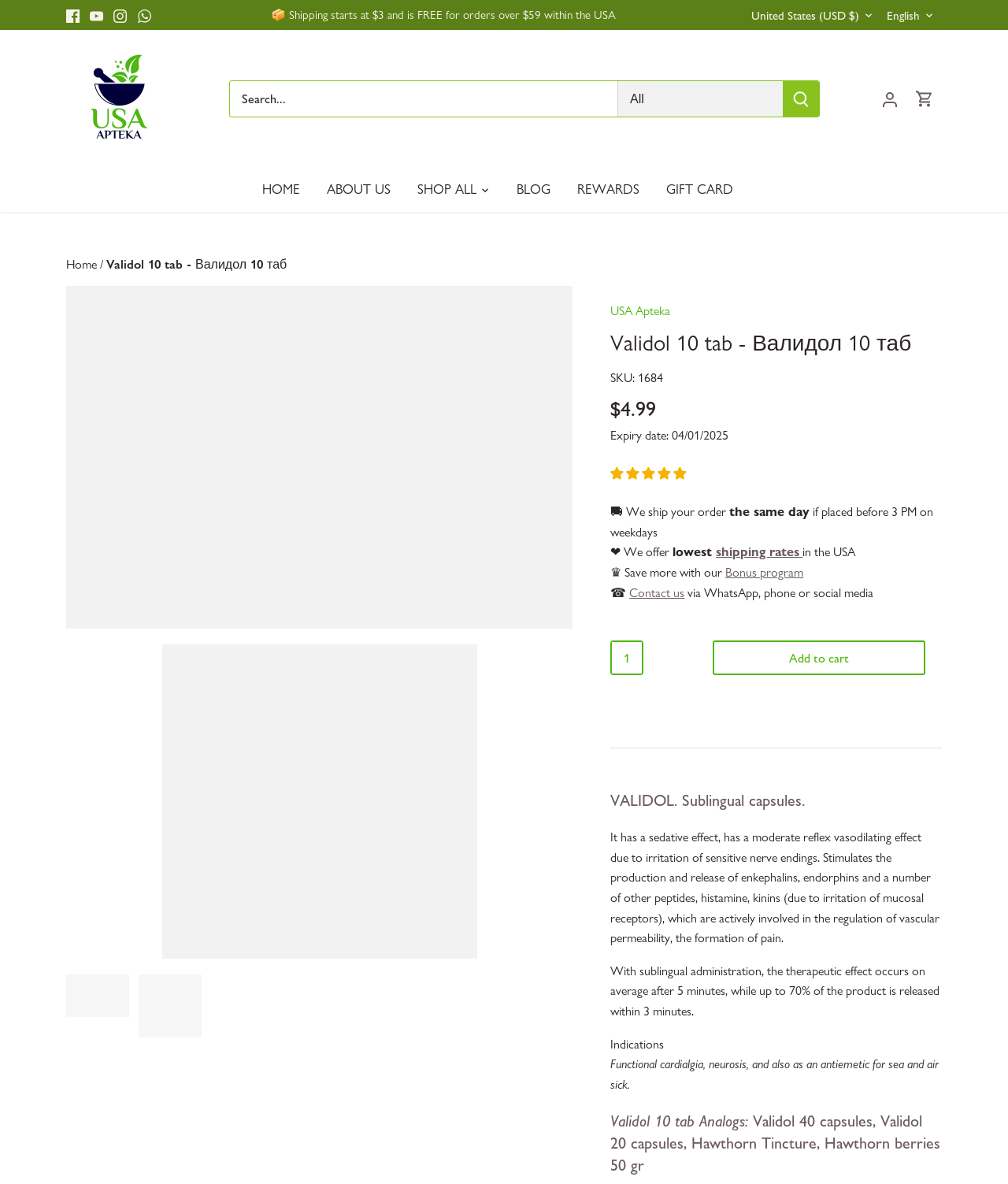Please give a one-word or short phrase response to the following question: 
What is the expiry date of Validol 10 tab?

04/01/2025